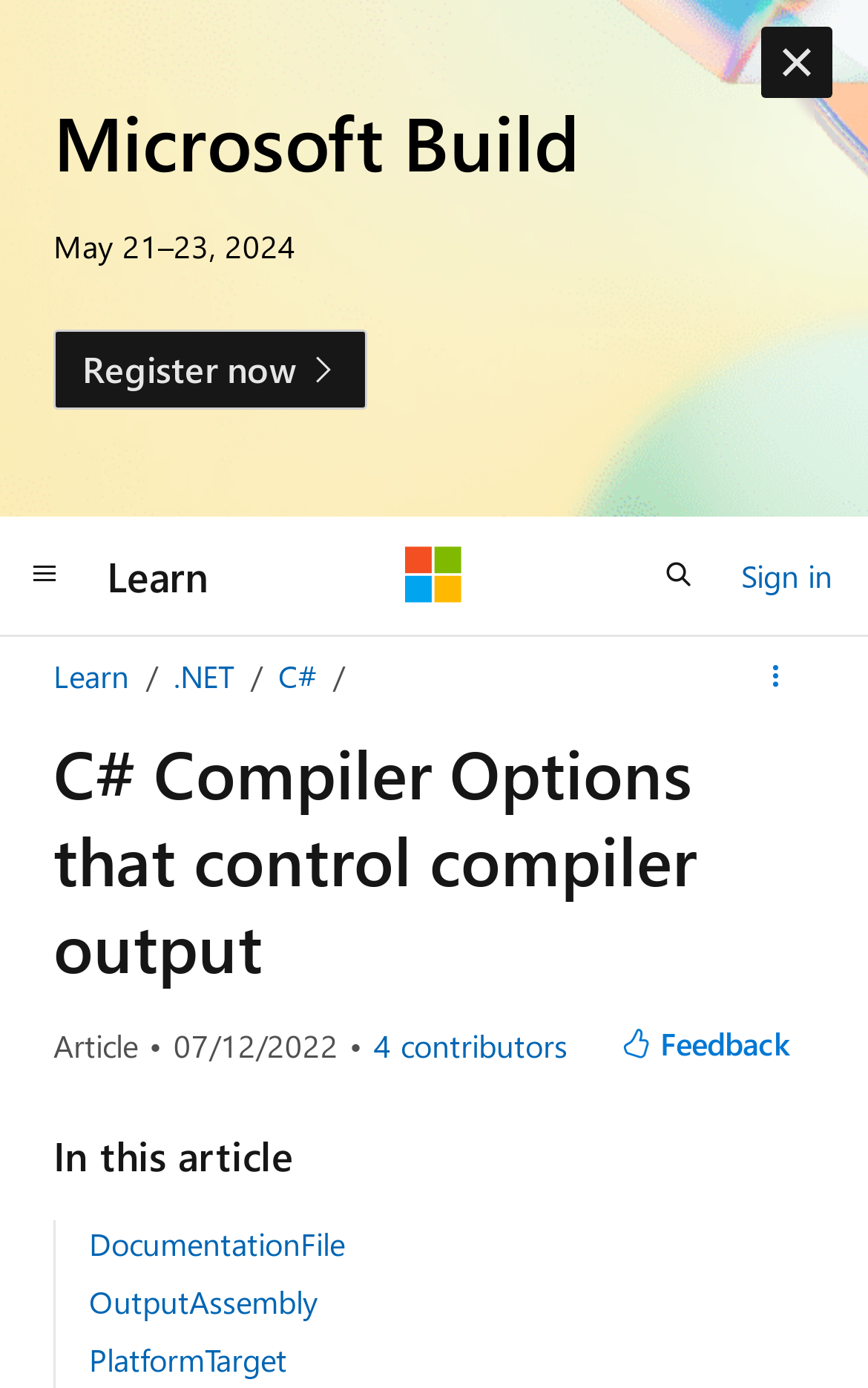Determine the bounding box coordinates for the HTML element described here: "Learn".

[0.103, 0.384, 0.262, 0.444]